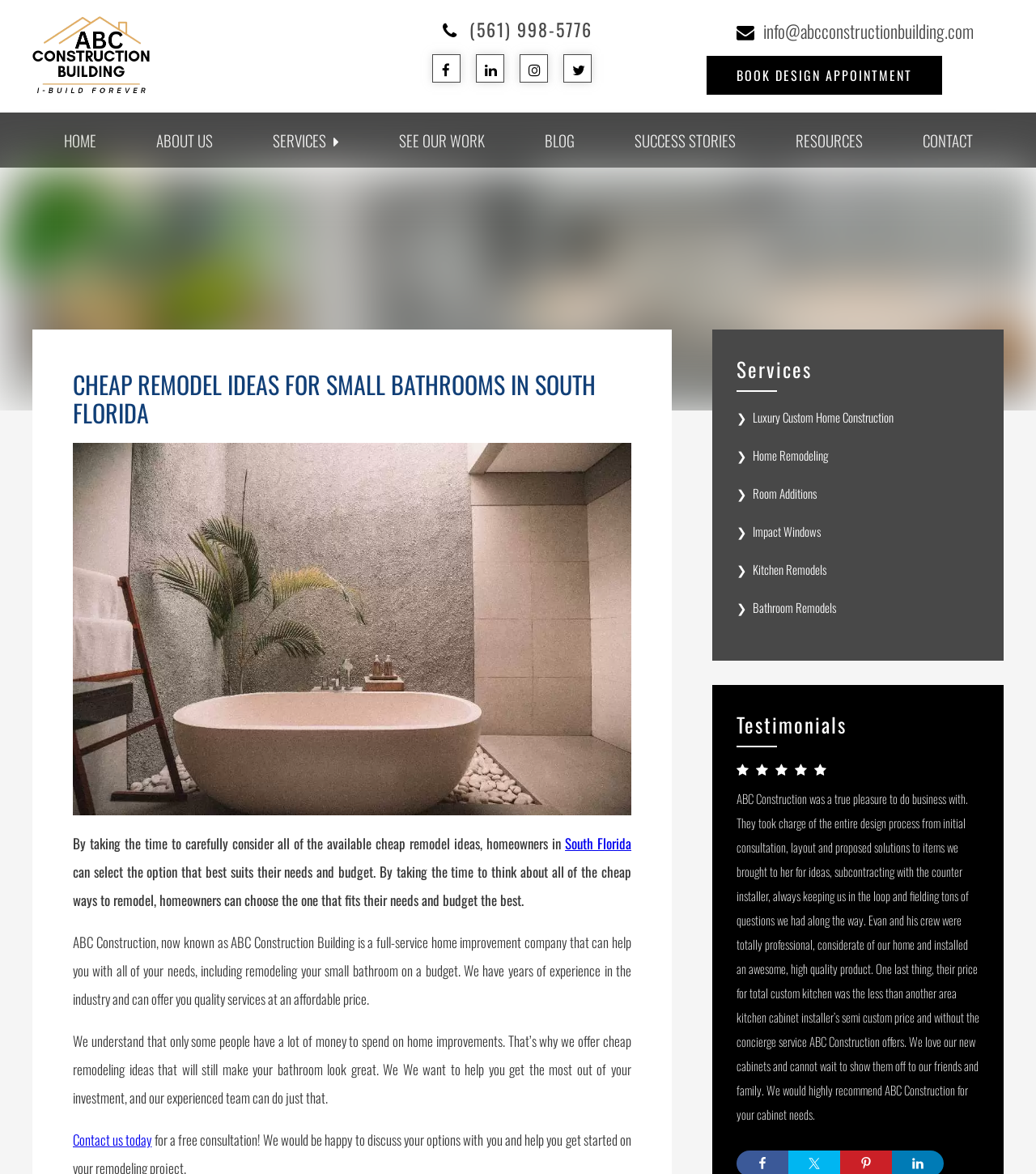Analyze the image and give a detailed response to the question:
What is the service offered by ABC Construction?

The webpage mentions that ABC Construction is a full-service home improvement company that can help with remodeling small bathrooms on a budget, and it lists various services such as Luxury Custom Home Construction, Home Remodeling, Room Additions, Impact Windows, Kitchen Remodels, and Bathroom Remodels.